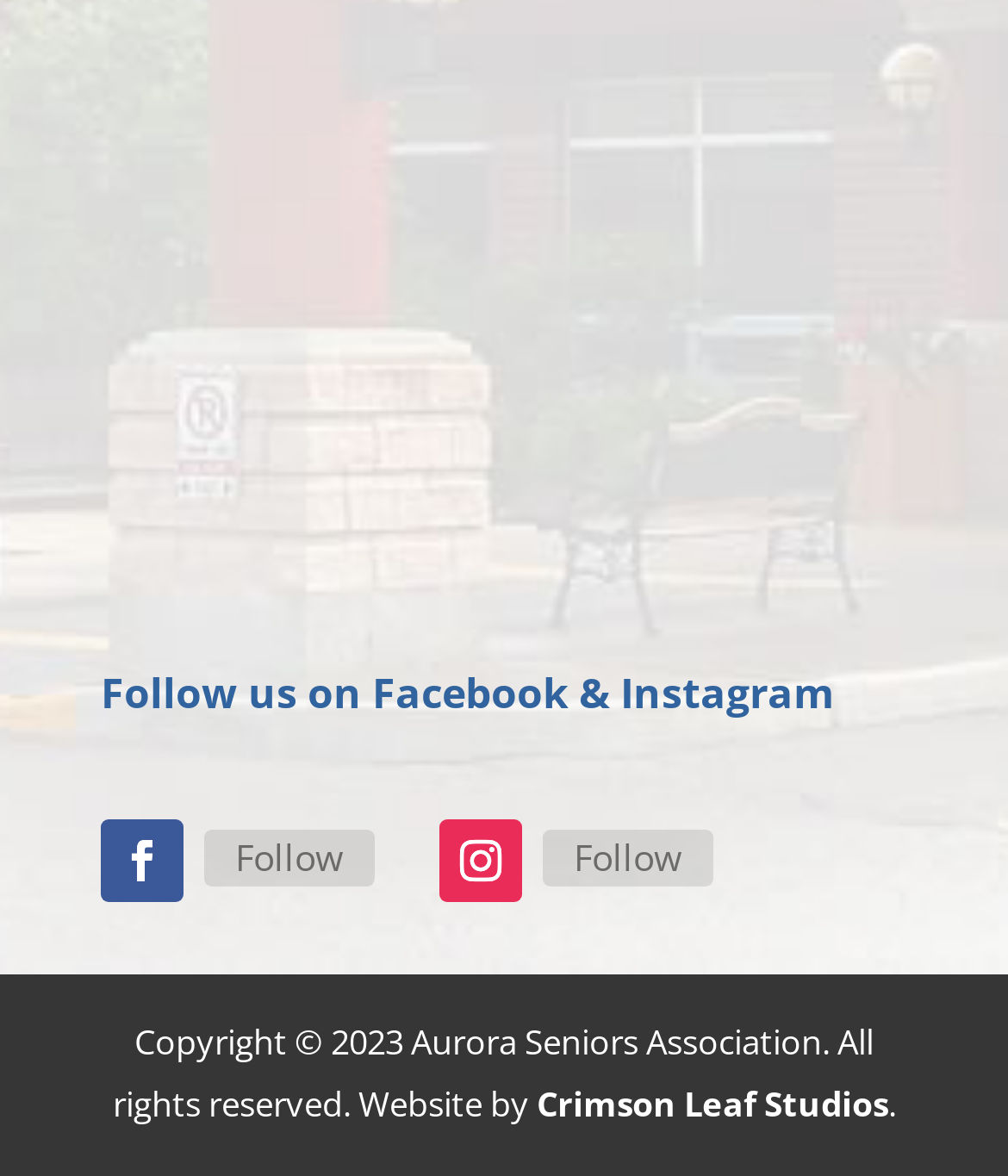Based on the element description, predict the bounding box coordinates (top-left x, top-left y, bottom-right x, bottom-right y) for the UI element in the screenshot: Crimson Leaf Studios

[0.532, 0.919, 0.881, 0.958]